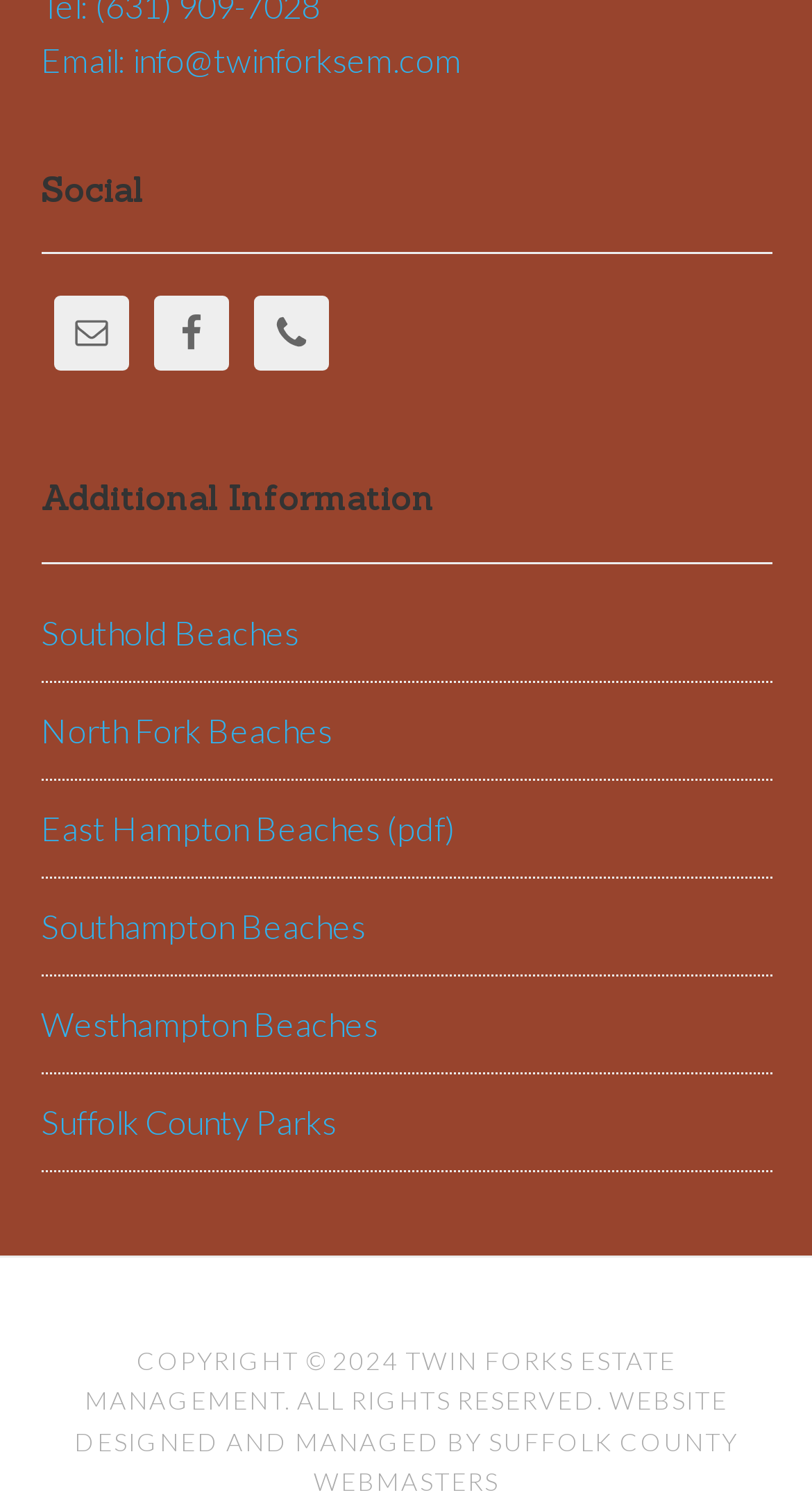Indicate the bounding box coordinates of the clickable region to achieve the following instruction: "View Southold Beaches."

[0.05, 0.407, 0.368, 0.433]